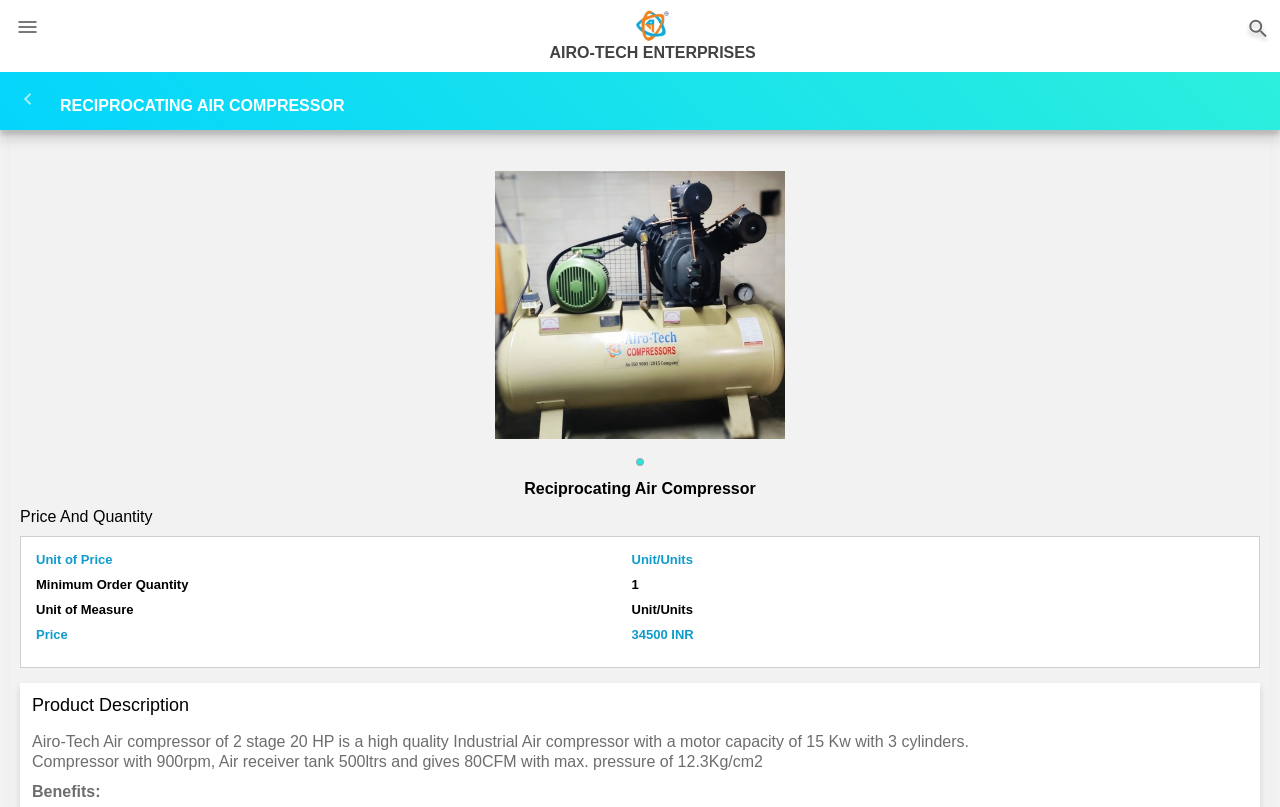What is the motor capacity of the air compressor?
Give a comprehensive and detailed explanation for the question.

The motor capacity can be found in the static text element with the text 'Airo-Tech Air compressor of 2 stage 20 HP is a high quality Industrial Air compressor with a motor capacity of 15 Kw with 3 cylinders.' which is located in the product description section of the webpage.